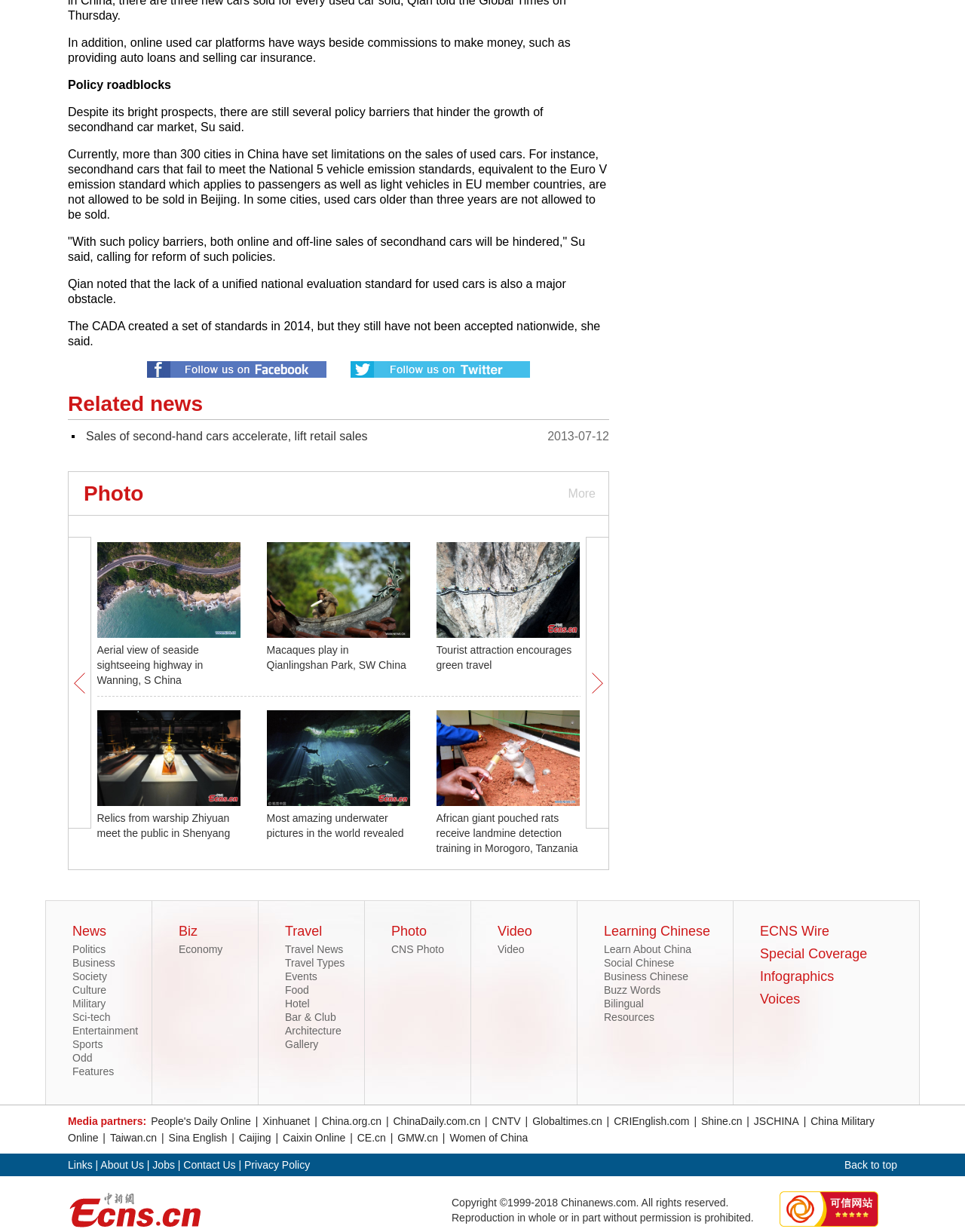Respond to the question below with a single word or phrase:
What is the limitation on used car sales in Beijing?

National 5 vehicle emission standards